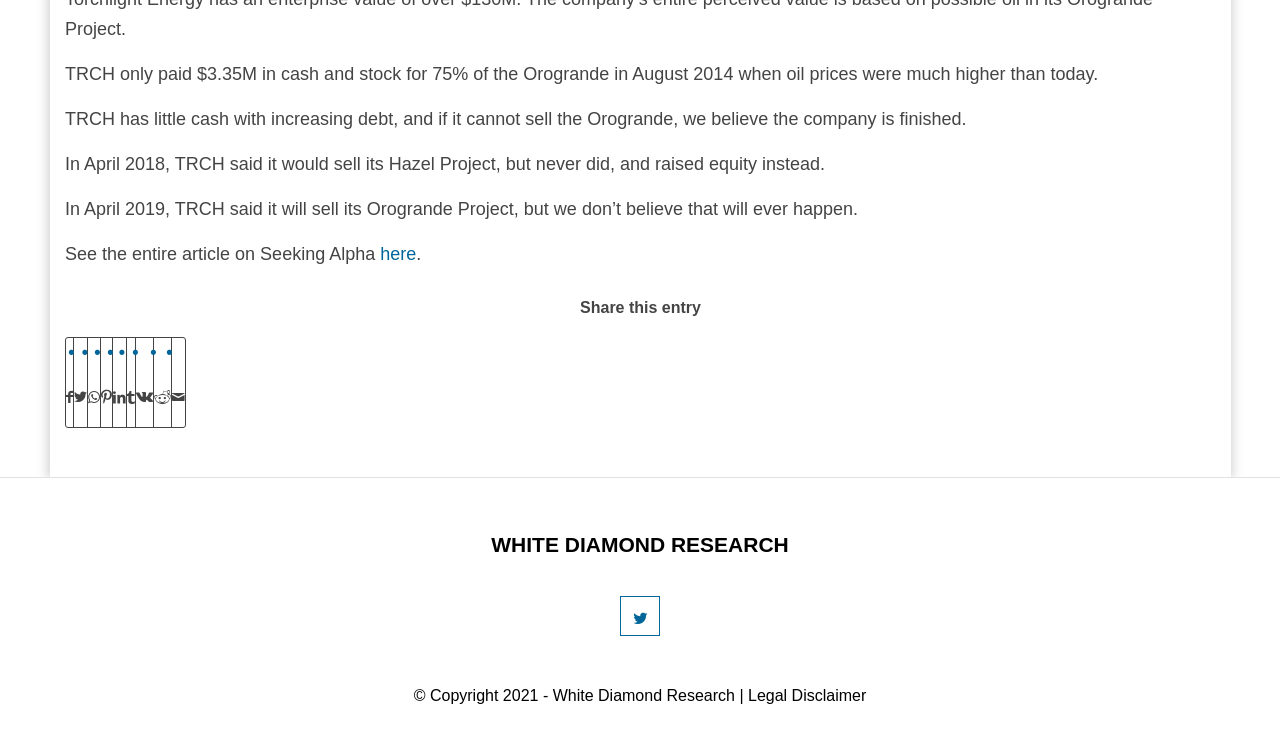Locate the bounding box coordinates of the element that needs to be clicked to carry out the instruction: "Share on Facebook". The coordinates should be given as four float numbers ranging from 0 to 1, i.e., [left, top, right, bottom].

[0.052, 0.501, 0.057, 0.583]